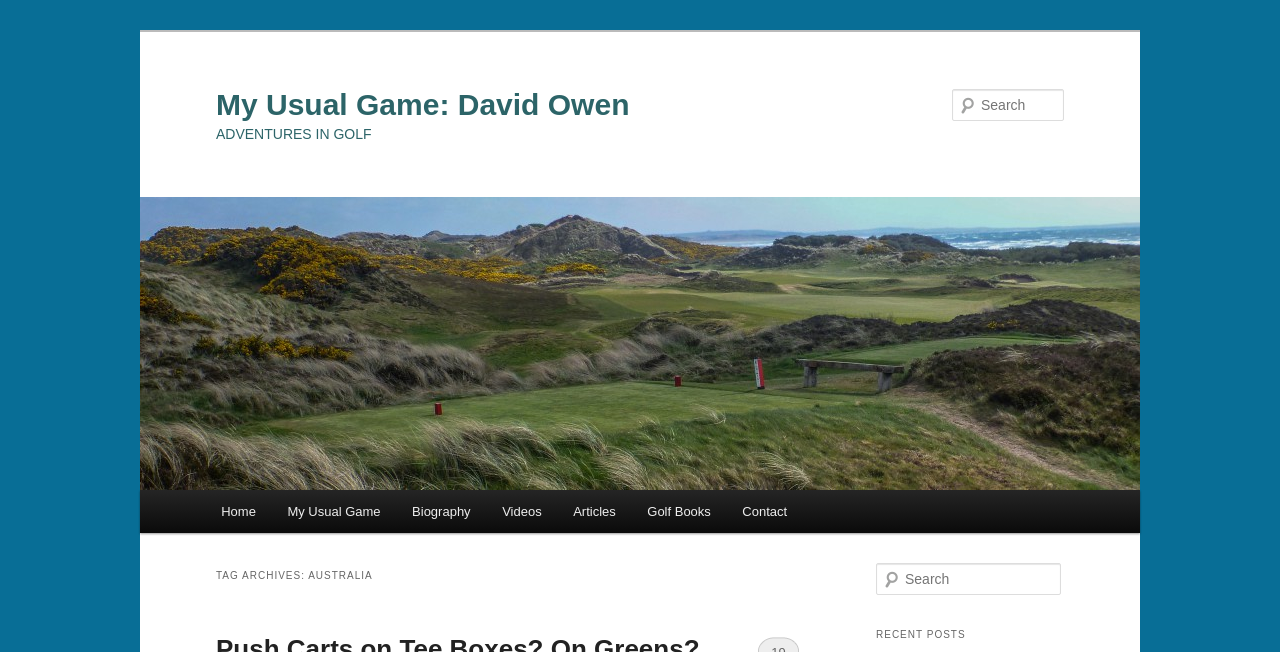What is the tag archive about?
Give a thorough and detailed response to the question.

The tag archive is indicated by the heading 'TAG ARCHIVES: AUSTRALIA', which suggests that the webpage is about the tag archive related to Australia.